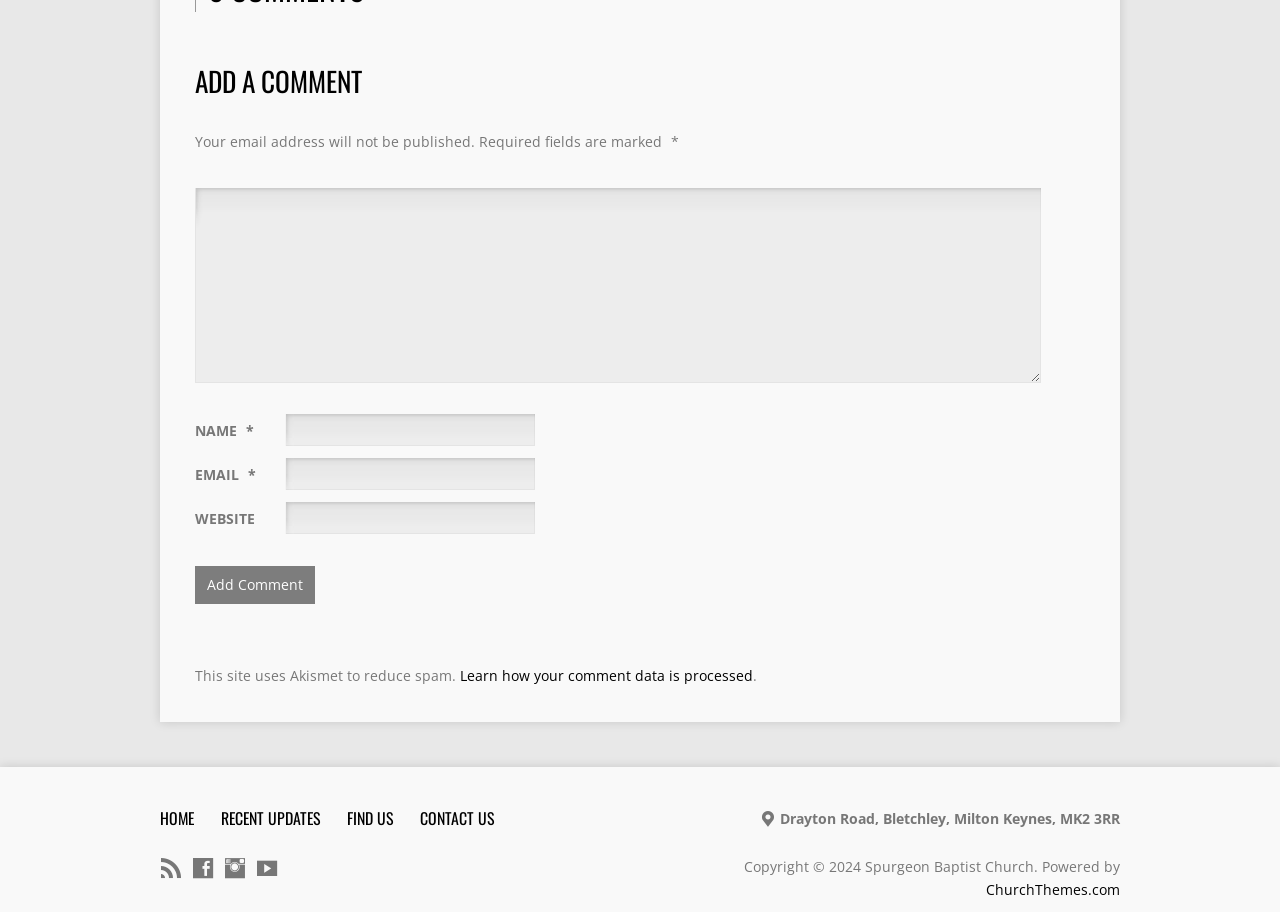How many links are there in the footer?
Refer to the image and provide a one-word or short phrase answer.

6